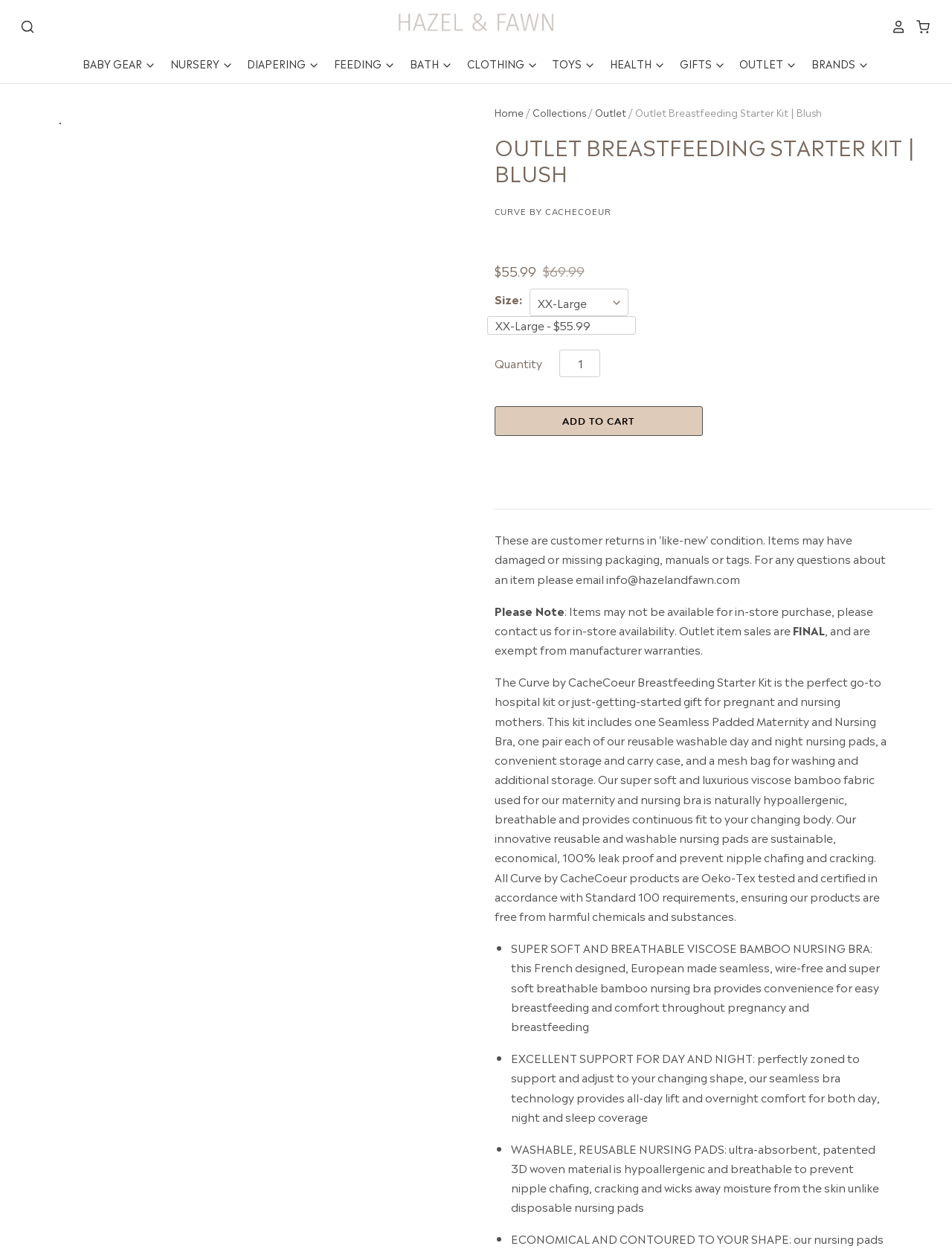Respond to the question below with a concise word or phrase:
What is the price of the Curve by CacheCoeur Breastfeeding Starter Kit?

$55.99